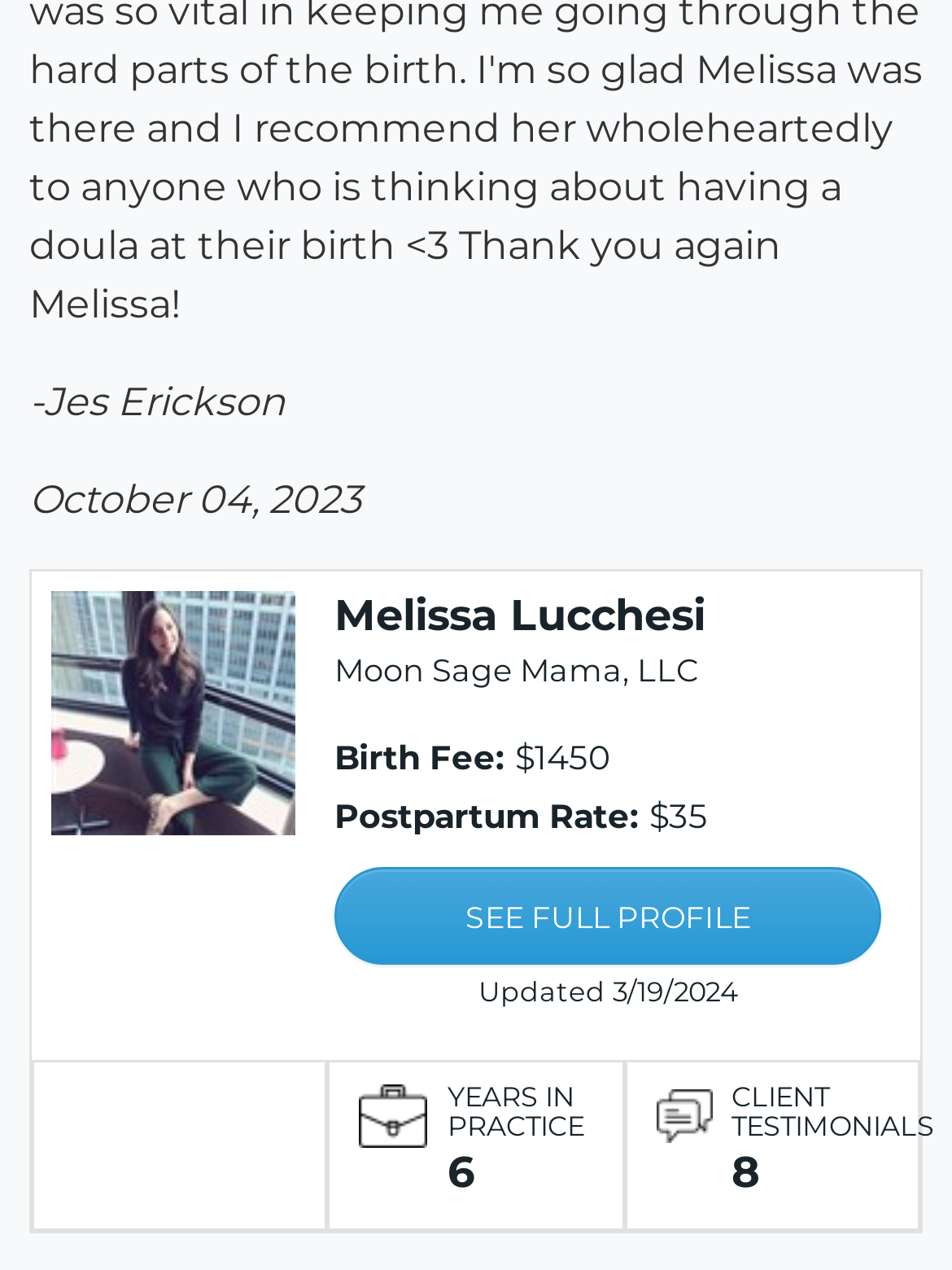Answer the question with a single word or phrase: 
What is the name of the person?

Melissa Lucchesi